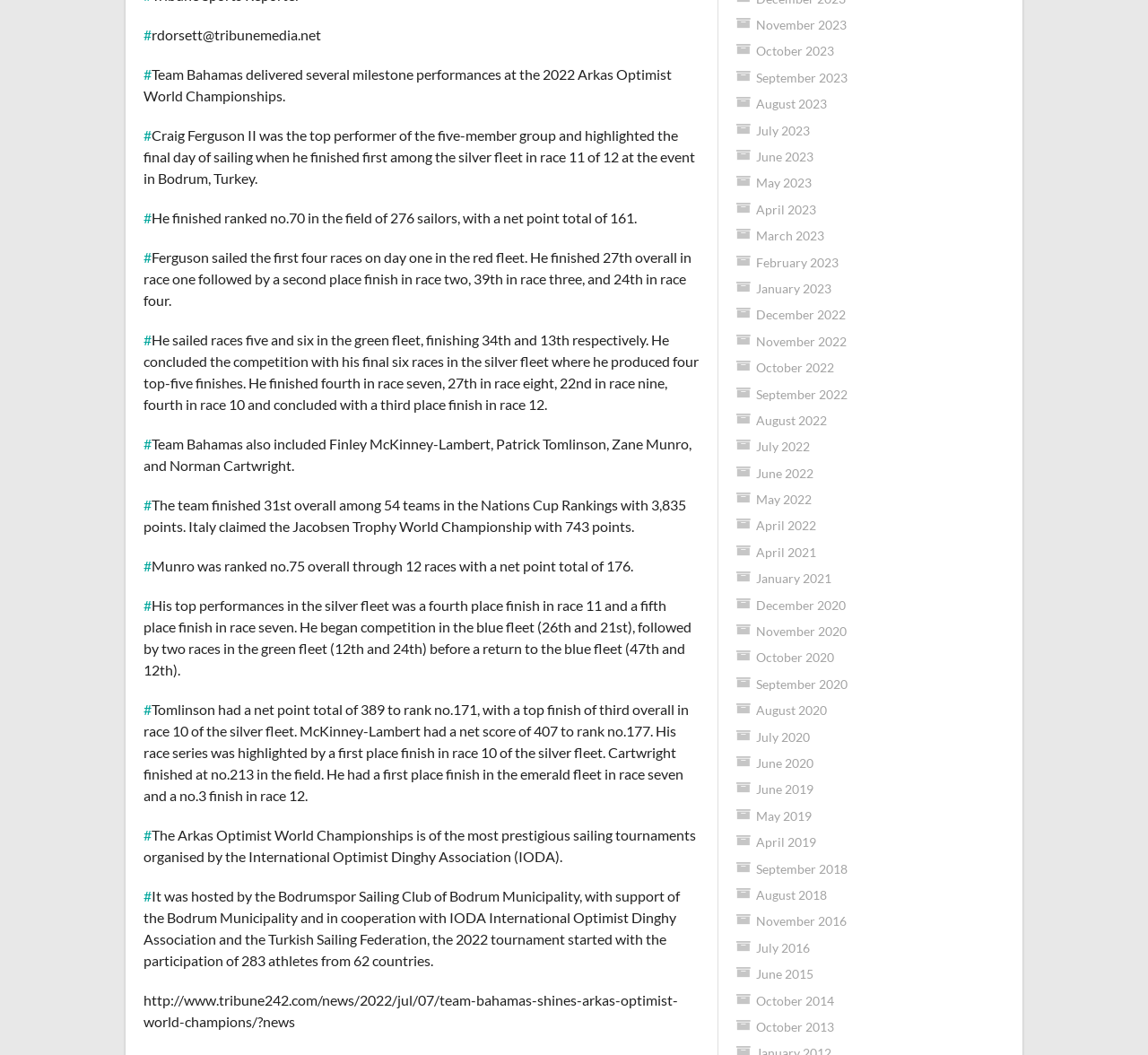Determine the bounding box coordinates for the UI element described. Format the coordinates as (top-left x, top-left y, bottom-right x, bottom-right y) and ensure all values are between 0 and 1. Element description: August 2022

[0.658, 0.391, 0.72, 0.406]